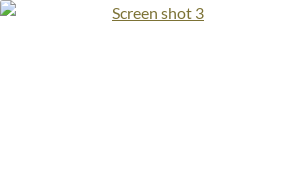Offer a detailed explanation of the image and its components.

The image titled "Screen shot 3" is a visual reference related to a tutorial process involving video editing techniques. It is presented in a clean layout with ample white space, drawing focus to the content. This screenshot follows a series of steps that include replacing a sample clip with a 50% grey solid and exporting a single frame for use in Final Cut Pro (FCP). It highlights the workflow involved in building visual effects in Adobe After Effects (AE) while editing in FCP, emphasizing flexibility and organization in the editing process. The overall context suggests that this image is part of a larger guide aimed at assisting users in achieving professional results in their video projects.